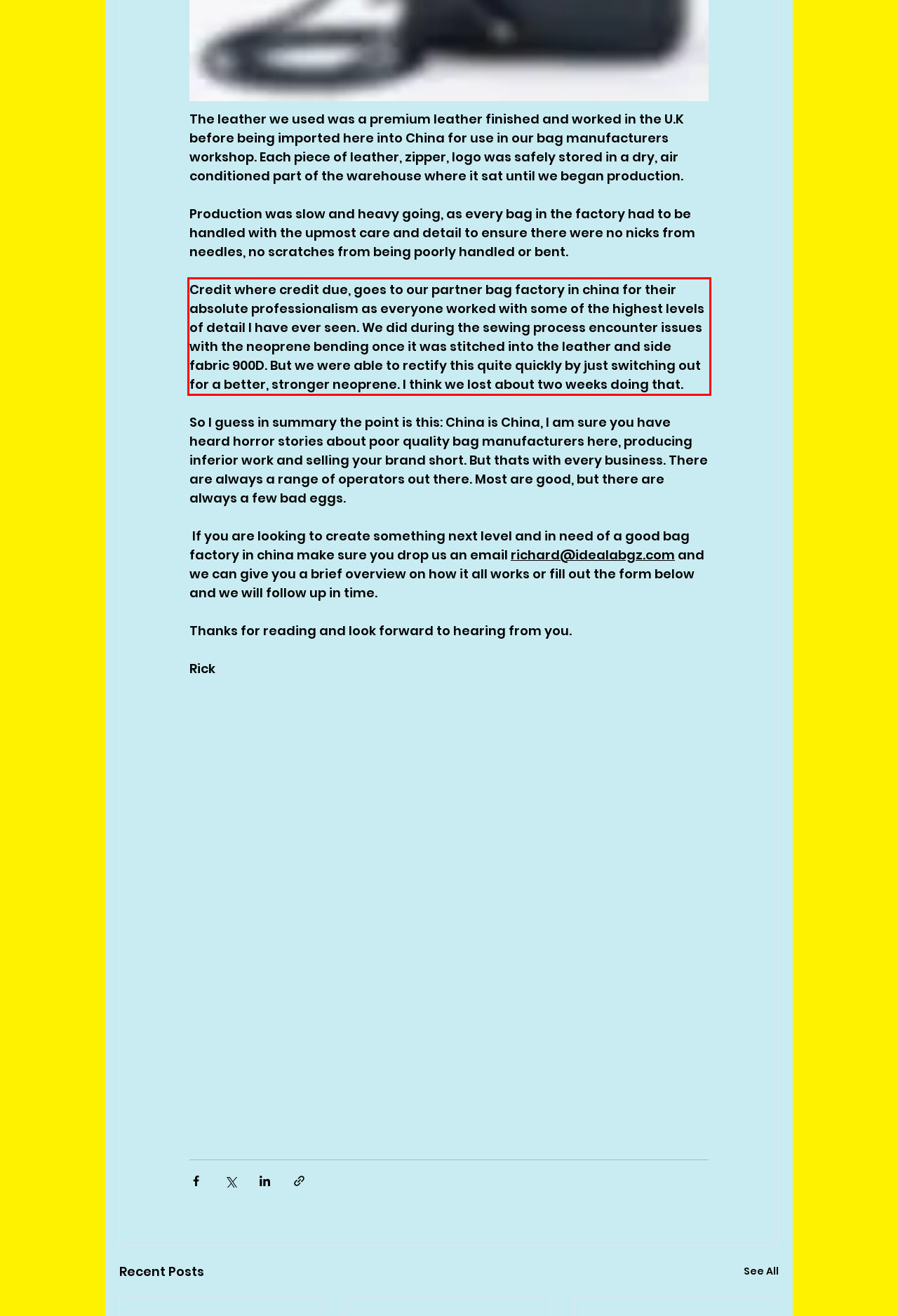You have a screenshot of a webpage, and there is a red bounding box around a UI element. Utilize OCR to extract the text within this red bounding box.

Credit where credit due, goes to our partner bag factory in china for their absolute professionalism as everyone worked with some of the highest levels of detail I have ever seen. We did during the sewing process encounter issues with the neoprene bending once it was stitched into the leather and side fabric 900D. But we were able to rectify this quite quickly by just switching out for a better, stronger neoprene. I think we lost about two weeks doing that.